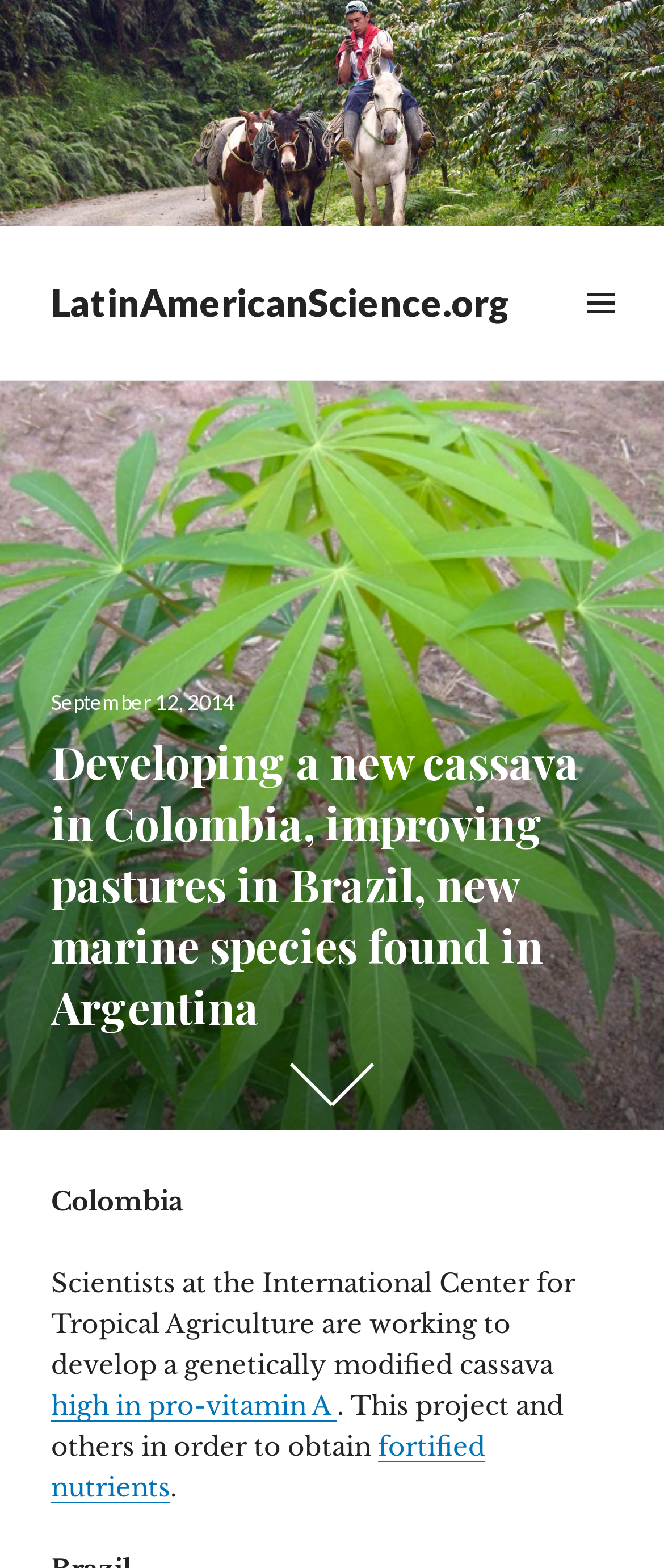Detail the various sections and features present on the webpage.

The webpage is about Latin American science news, with a focus on three specific projects. At the top left of the page, there is a logo and a link to "LatinAmericanScience.org". Below this, there is a button labeled "WIDGETS" on the top right.

The main content of the page is divided into sections, with a header that reads "Posted on September 12, 2014". The title of the article is "Developing a new cassava in Colombia, improving pastures in Brazil, new marine species found in Argentina". 

Below the title, there is a paragraph of text that describes a project at the International Center for Tropical Agriculture, where scientists are working to develop a genetically modified cassava high in pro-vitamin A. This project, along with others, aims to obtain fortified nutrients. 

There is also a link to "Scroll down to see more content" at the bottom of the main section, suggesting that there is more information or articles below.